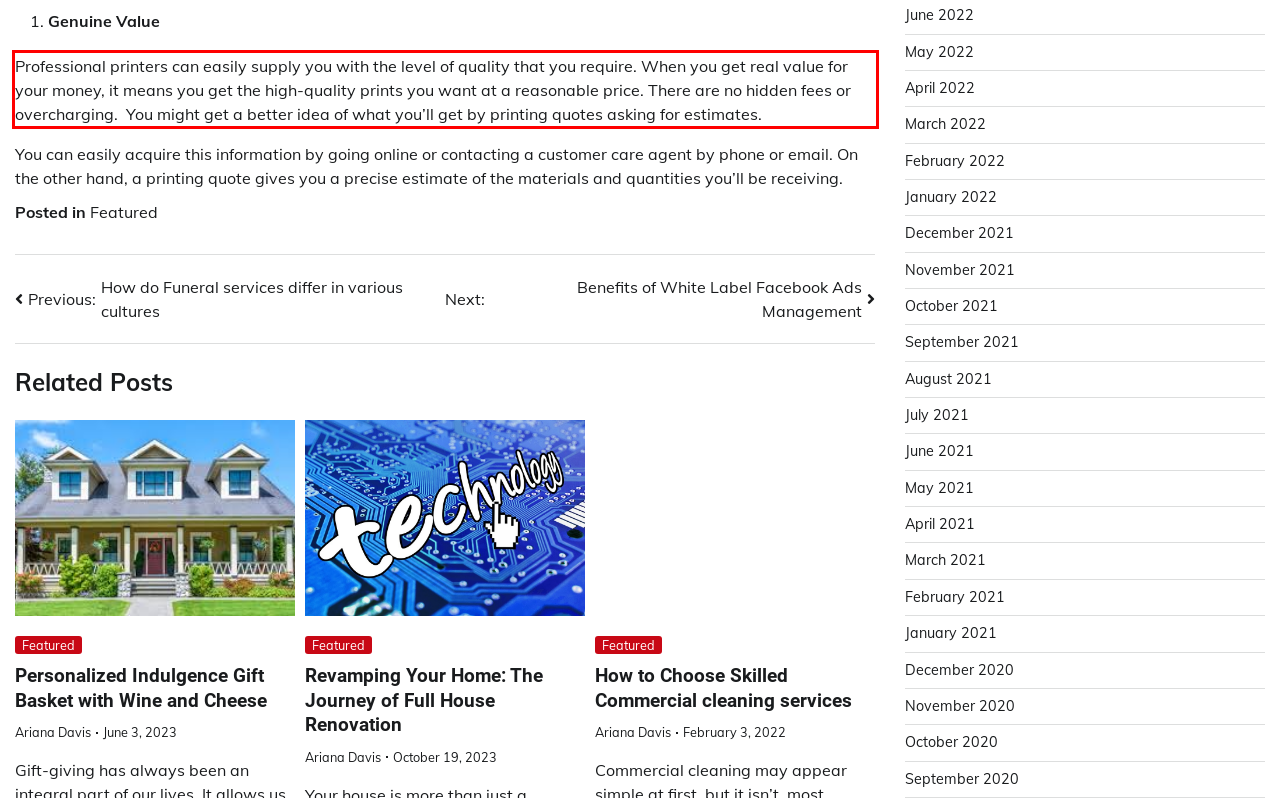You are presented with a screenshot containing a red rectangle. Extract the text found inside this red bounding box.

Professional printers can easily supply you with the level of quality that you require. When you get real value for your money, it means you get the high-quality prints you want at a reasonable price. There are no hidden fees or overcharging. You might get a better idea of what you’ll get by printing quotes asking for estimates.